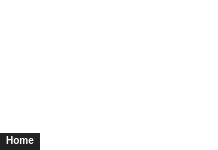Analyze the image and deliver a detailed answer to the question: What is the aesthetic of the webpage's design?

The design of the webpage adheres to a clean and minimalist aesthetic, which is evident from the prominent display of the 'Home' link against a dark background, ensuring visibility and ease of access for users.